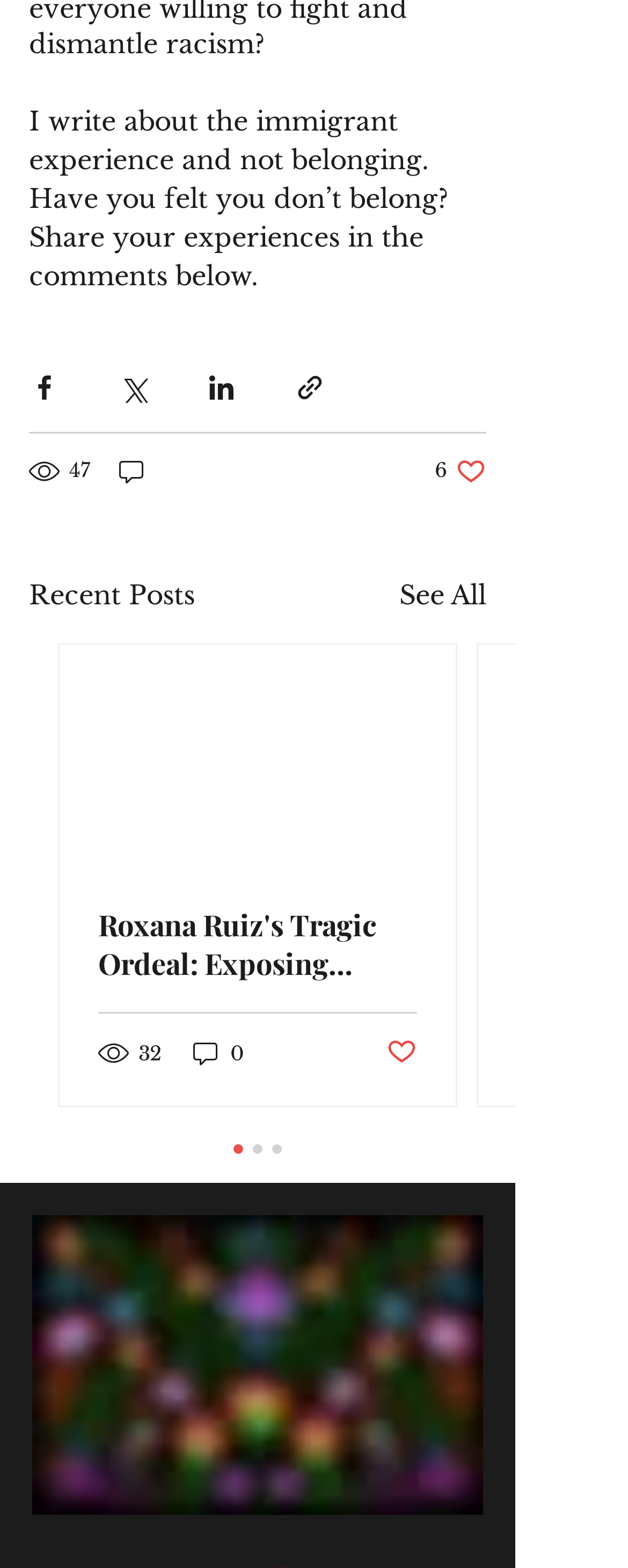What is the title of the first post in the 'Recent Posts' section?
Using the visual information, reply with a single word or short phrase.

Roxana Ruiz's Tragic Ordeal